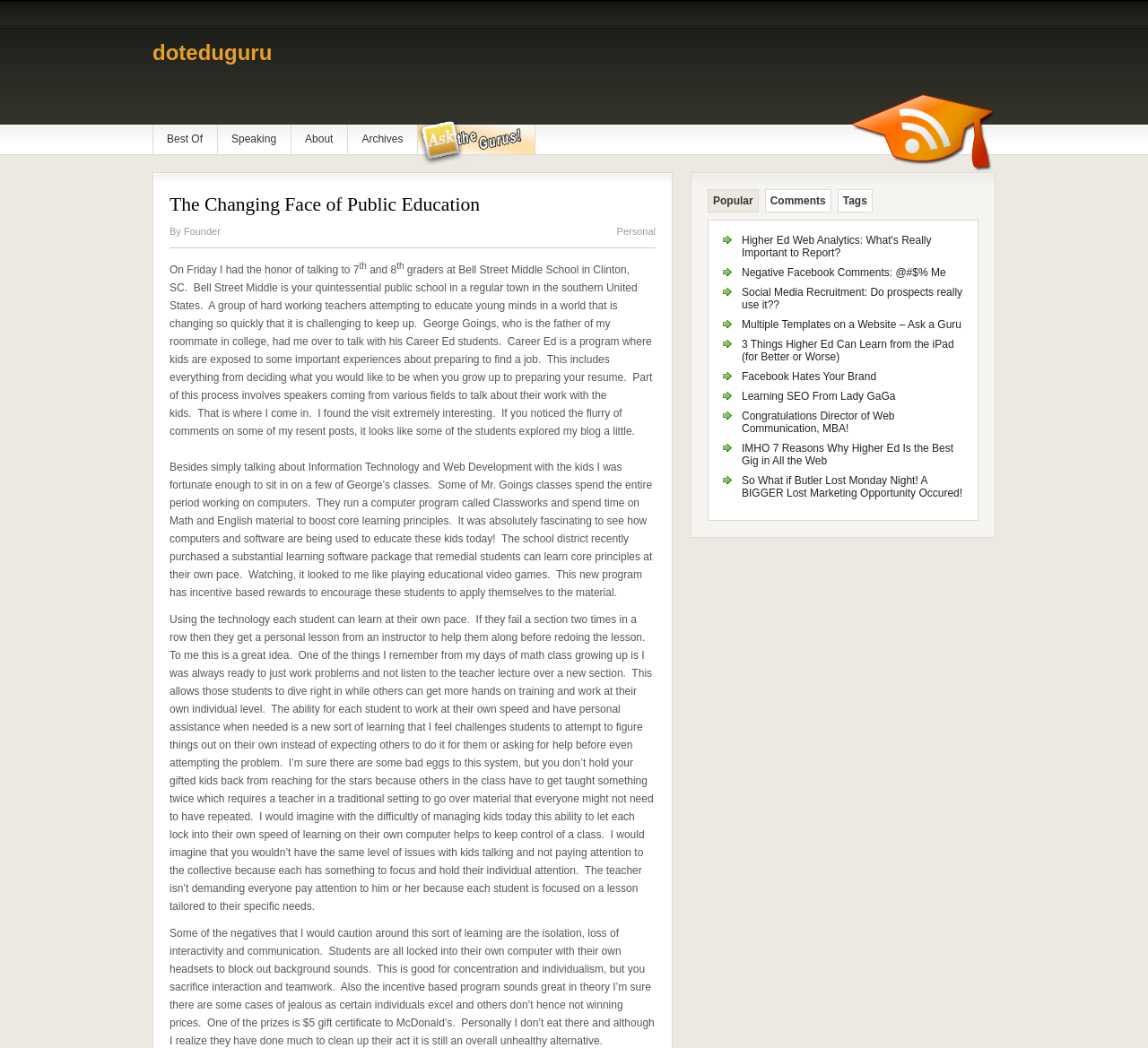Determine the bounding box of the UI element mentioned here: "title="Ask the"". The coordinates must be in the format [left, top, right, bottom] with values ranging from 0 to 1.

[0.364, 0.115, 0.466, 0.157]